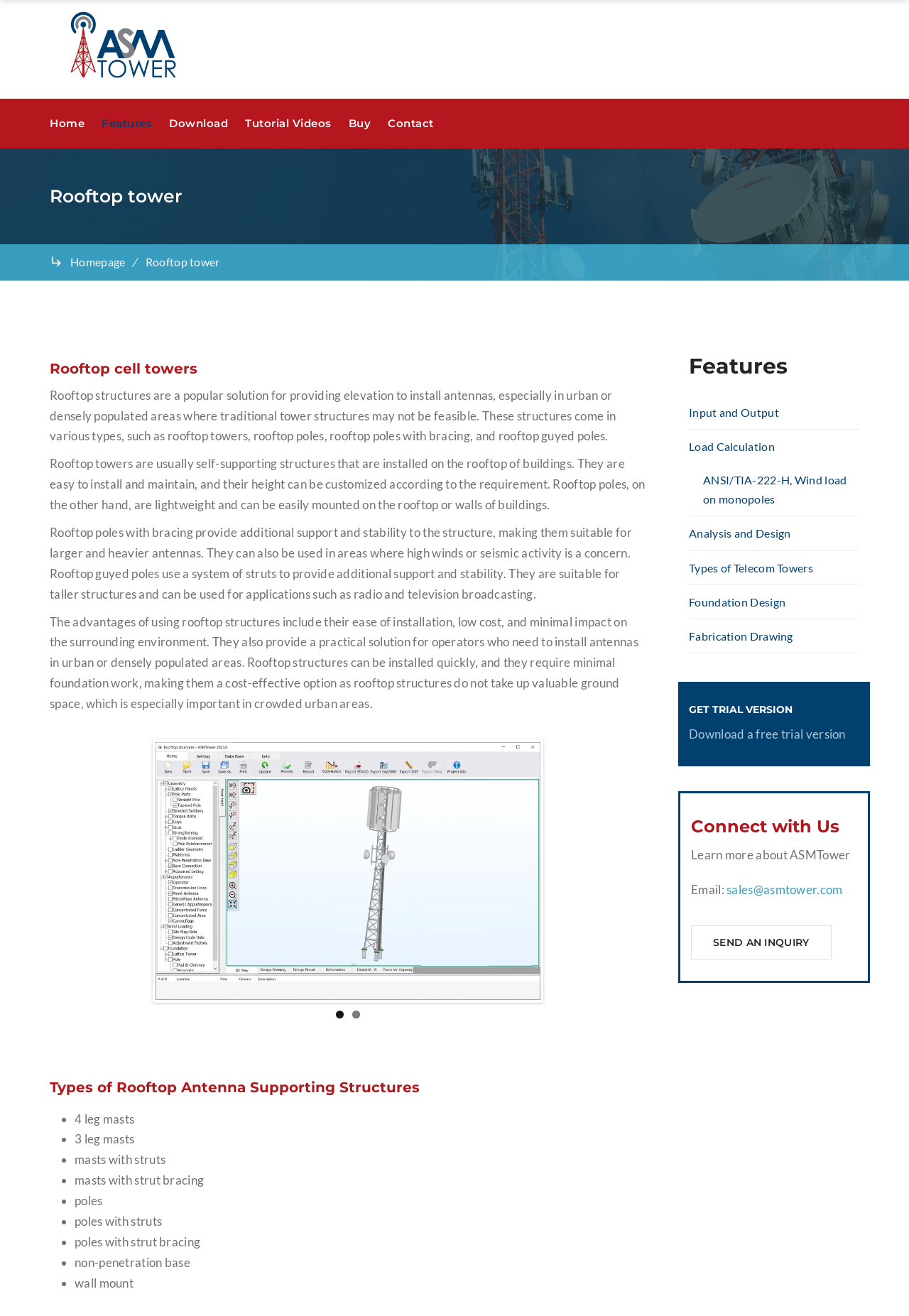Highlight the bounding box coordinates of the element that should be clicked to carry out the following instruction: "Learn more about ASMTower". The coordinates must be given as four float numbers ranging from 0 to 1, i.e., [left, top, right, bottom].

[0.76, 0.644, 0.936, 0.655]